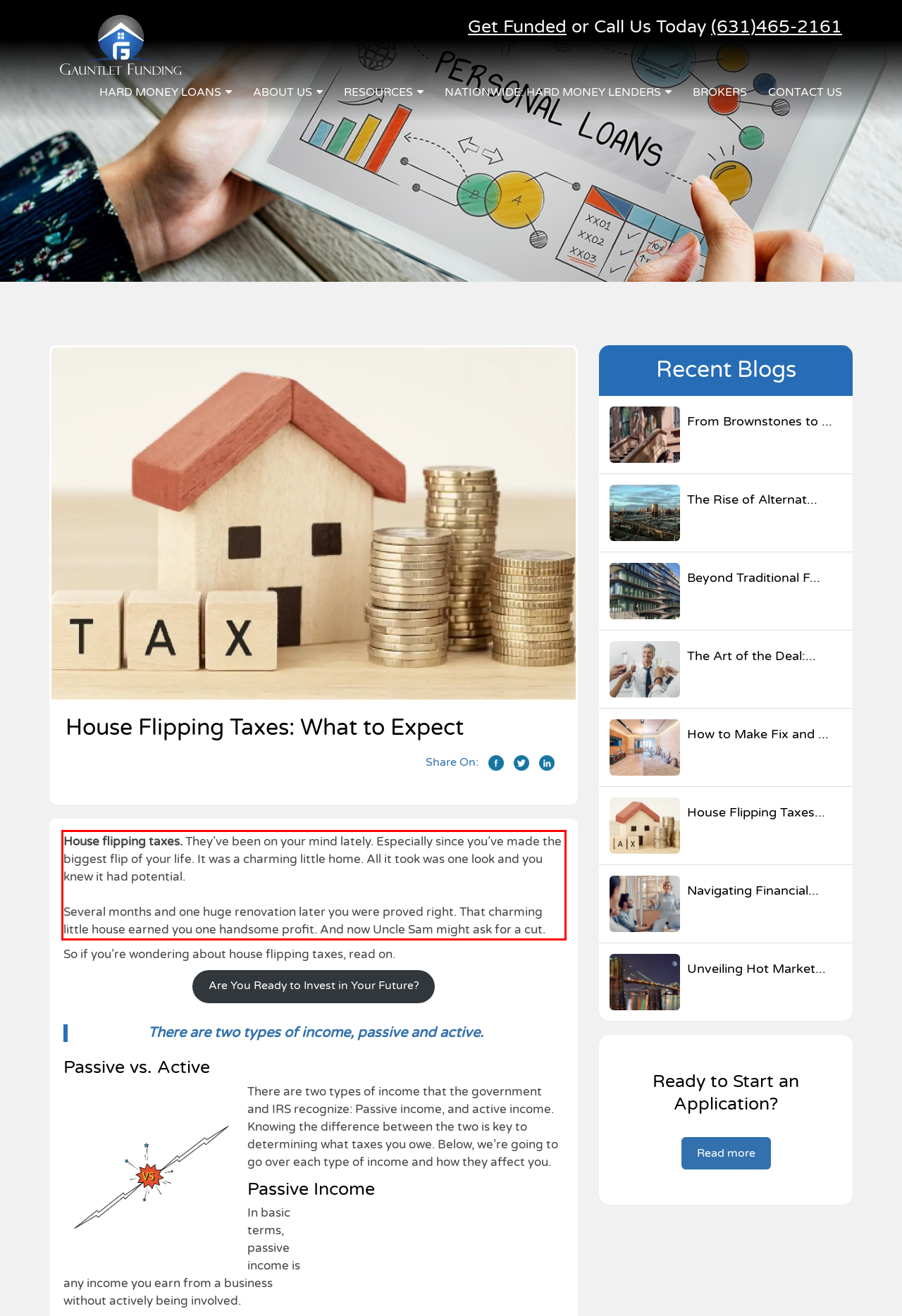View the screenshot of the webpage and identify the UI element surrounded by a red bounding box. Extract the text contained within this red bounding box.

House flipping taxes. They’ve been on your mind lately. Especially since you’ve made the biggest flip of your life. It was a charming little home. All it took was one look and you knew it had potential. Several months and one huge renovation later you were proved right. That charming little house earned you one handsome profit. And now Uncle Sam might ask for a cut.